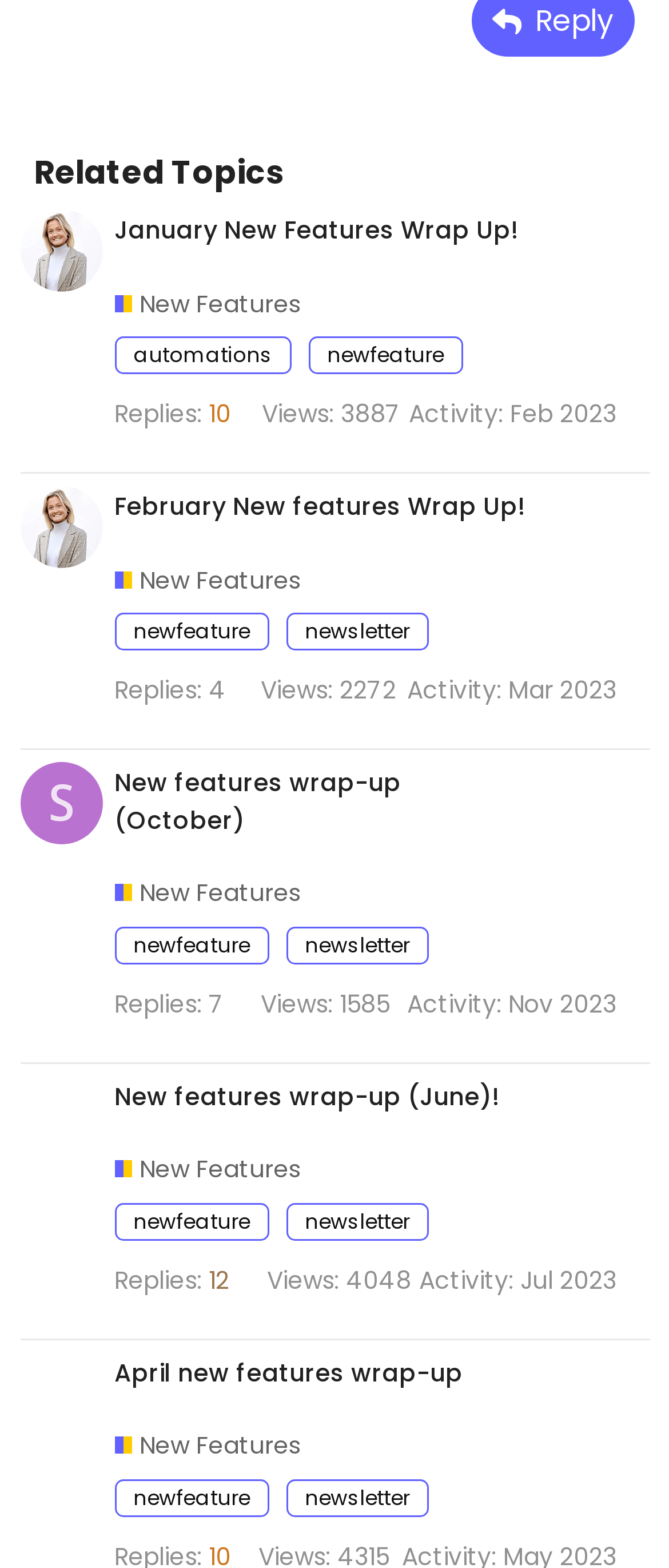Utilize the information from the image to answer the question in detail:
When was the last activity of the fifth topic?

I looked at the fifth gridcell and found the text 'Created: Jun 30, 2023 6:15 am Latest: Jul 20, 2023 12:36 pm' which indicates the last activity of this topic.